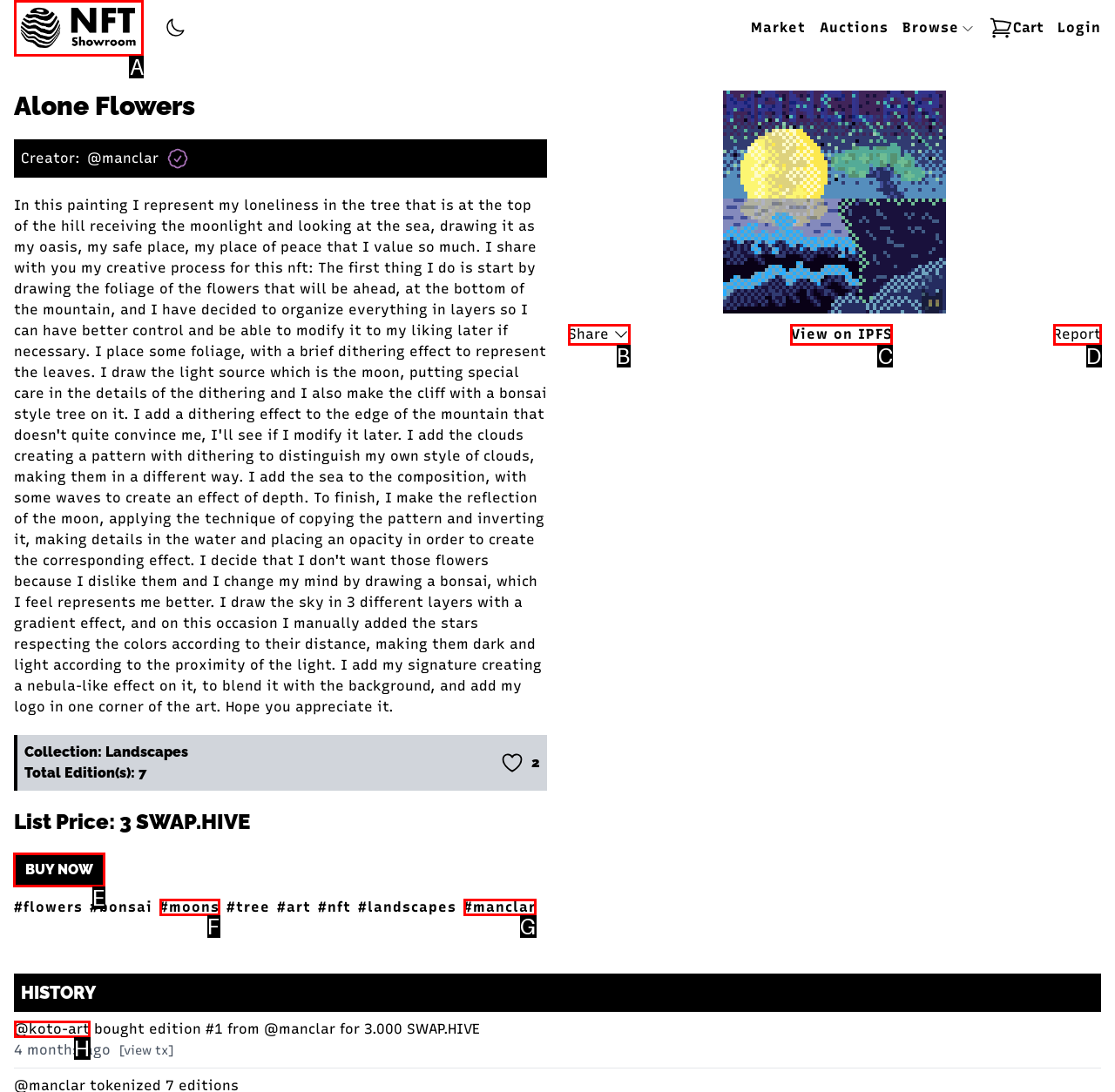Choose the HTML element that should be clicked to achieve this task: Buy the NFT now
Respond with the letter of the correct choice.

E